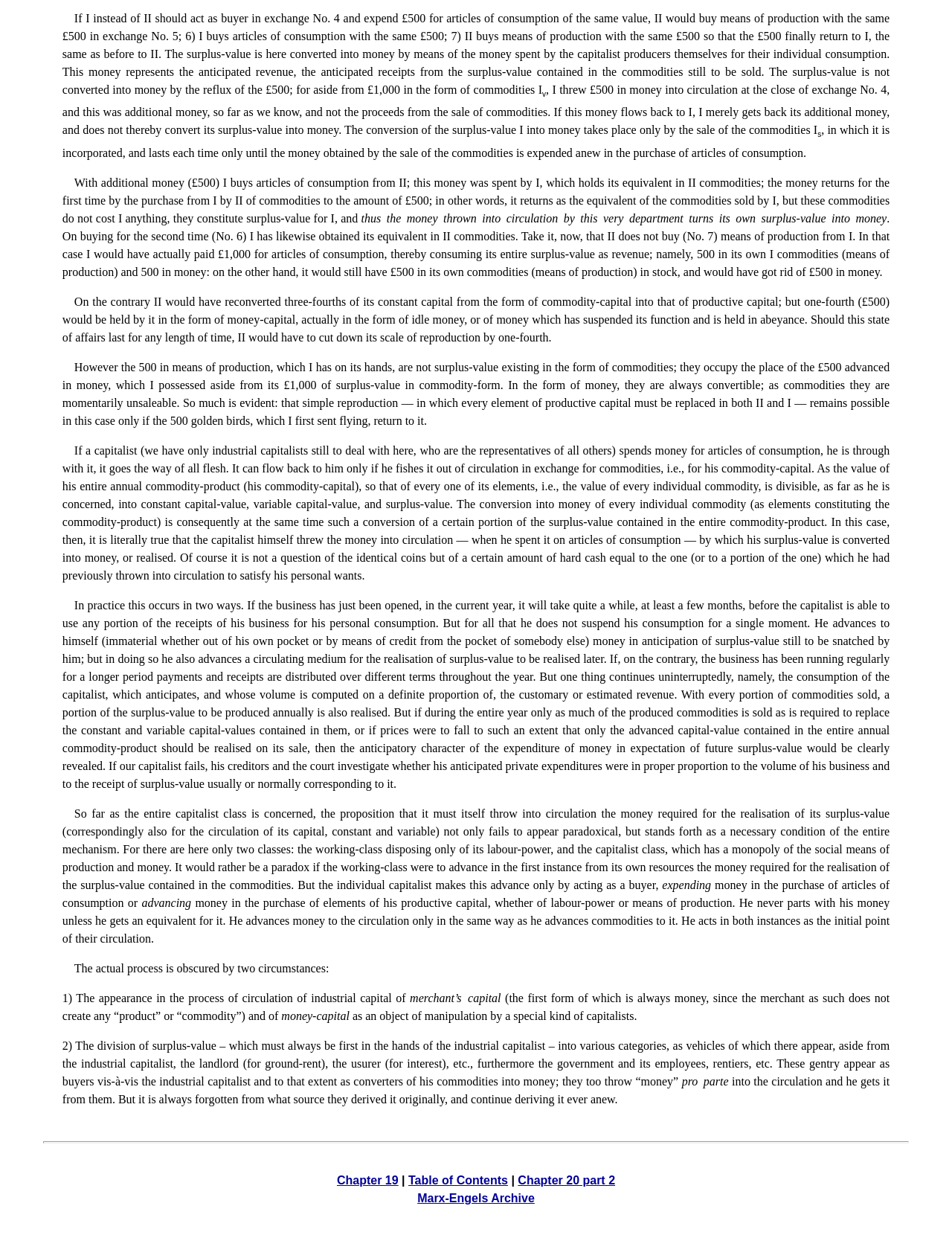Identify the bounding box for the UI element that is described as follows: "Chapter 20 part 2".

[0.544, 0.95, 0.646, 0.961]